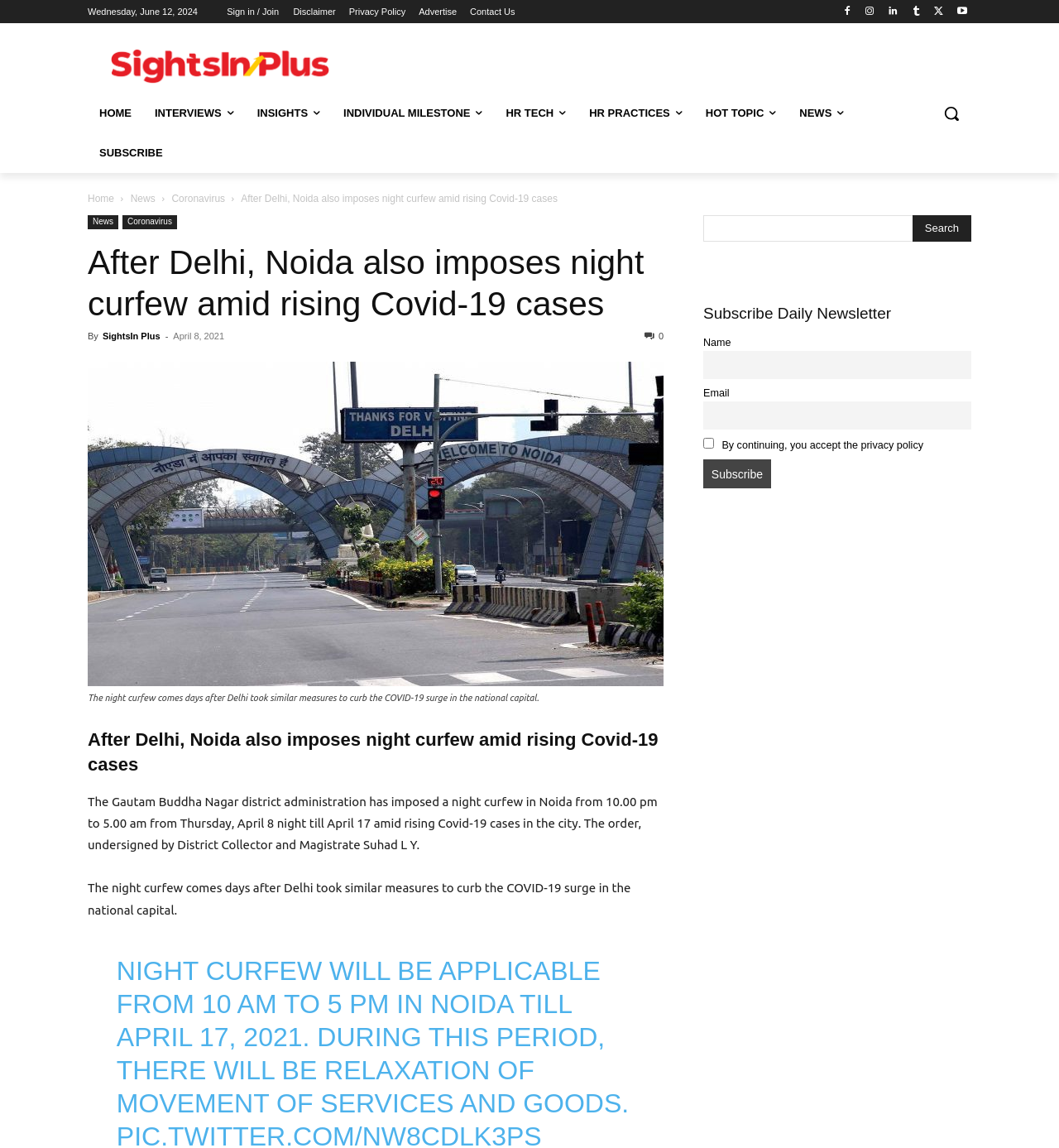What is the reason for imposing the night curfew?
From the screenshot, supply a one-word or short-phrase answer.

Rising Covid-19 cases